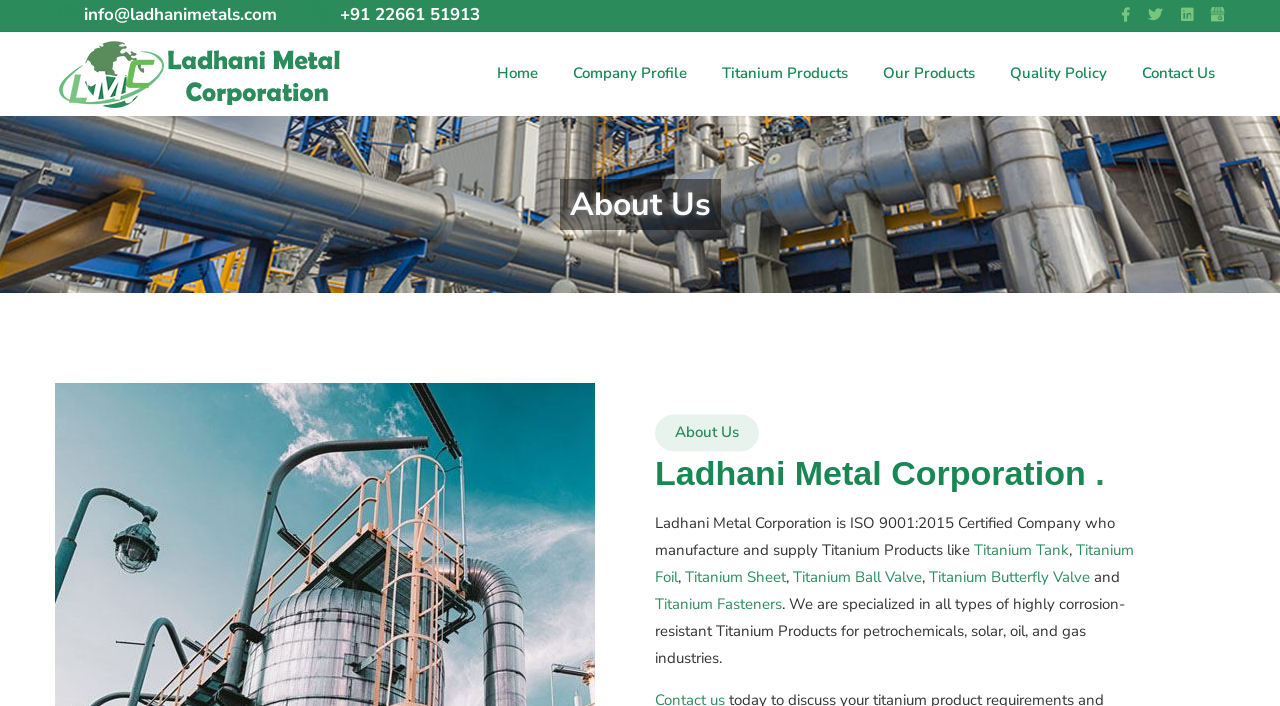Based on the description "Titanium Sheet", find the bounding box of the specified UI element.

[0.535, 0.803, 0.614, 0.832]